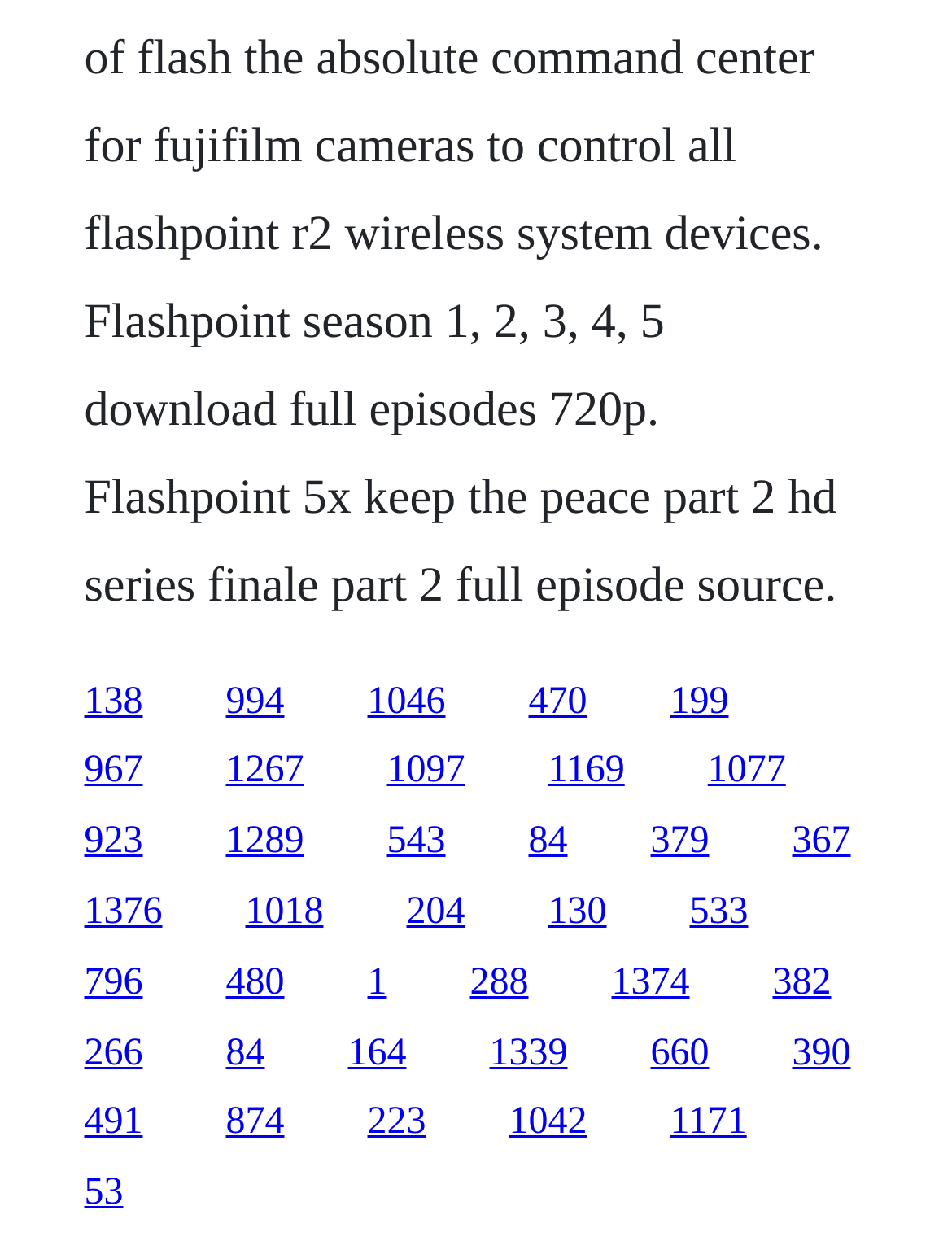Provide the bounding box coordinates of the section that needs to be clicked to accomplish the following instruction: "access the fifteenth link."

[0.576, 0.713, 0.637, 0.746]